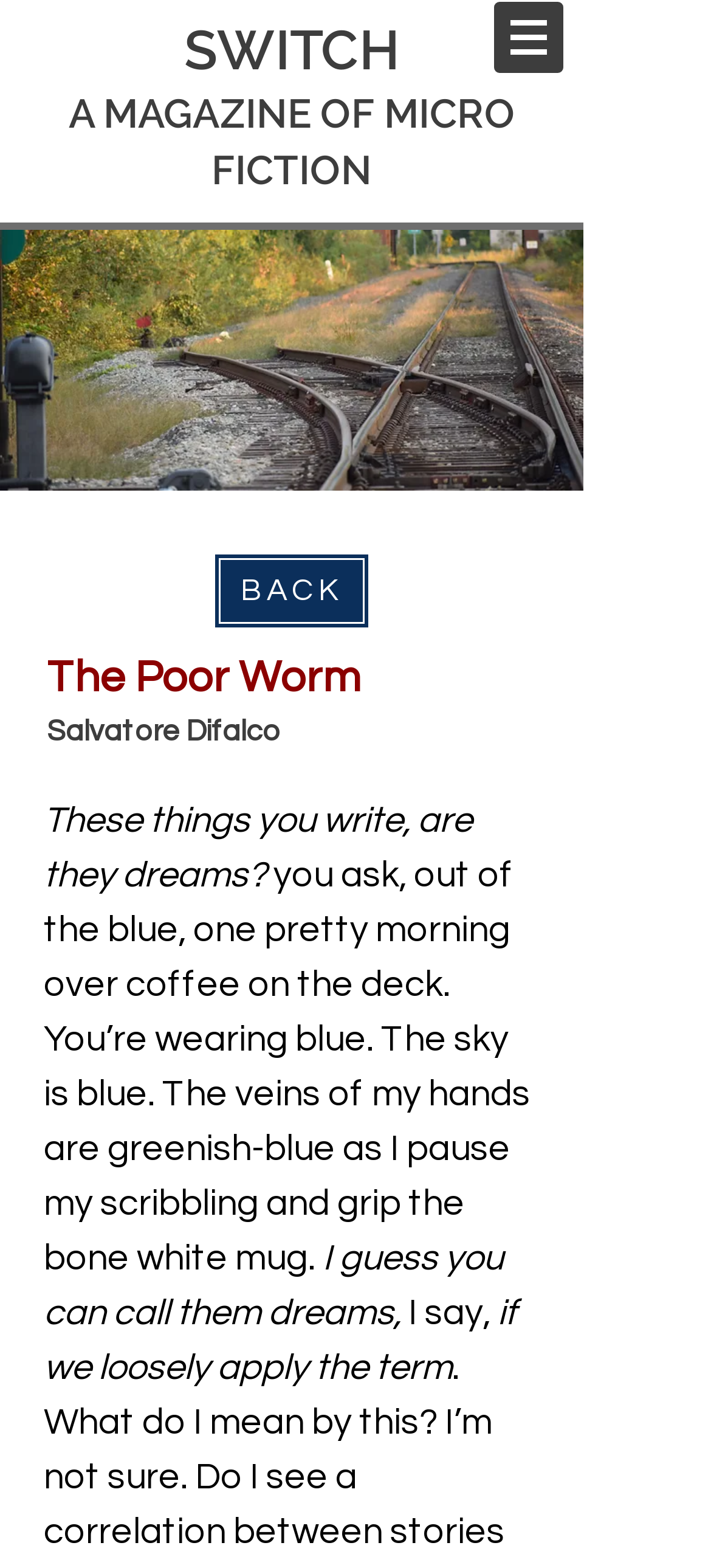Based on the visual content of the image, answer the question thoroughly: What is the name of the magazine?

I found the answer by looking at the heading element that says 'SWITCH A MAGAZINE OF MICRO FICTION' which is a prominent element on the webpage, indicating that it is the name of the magazine.